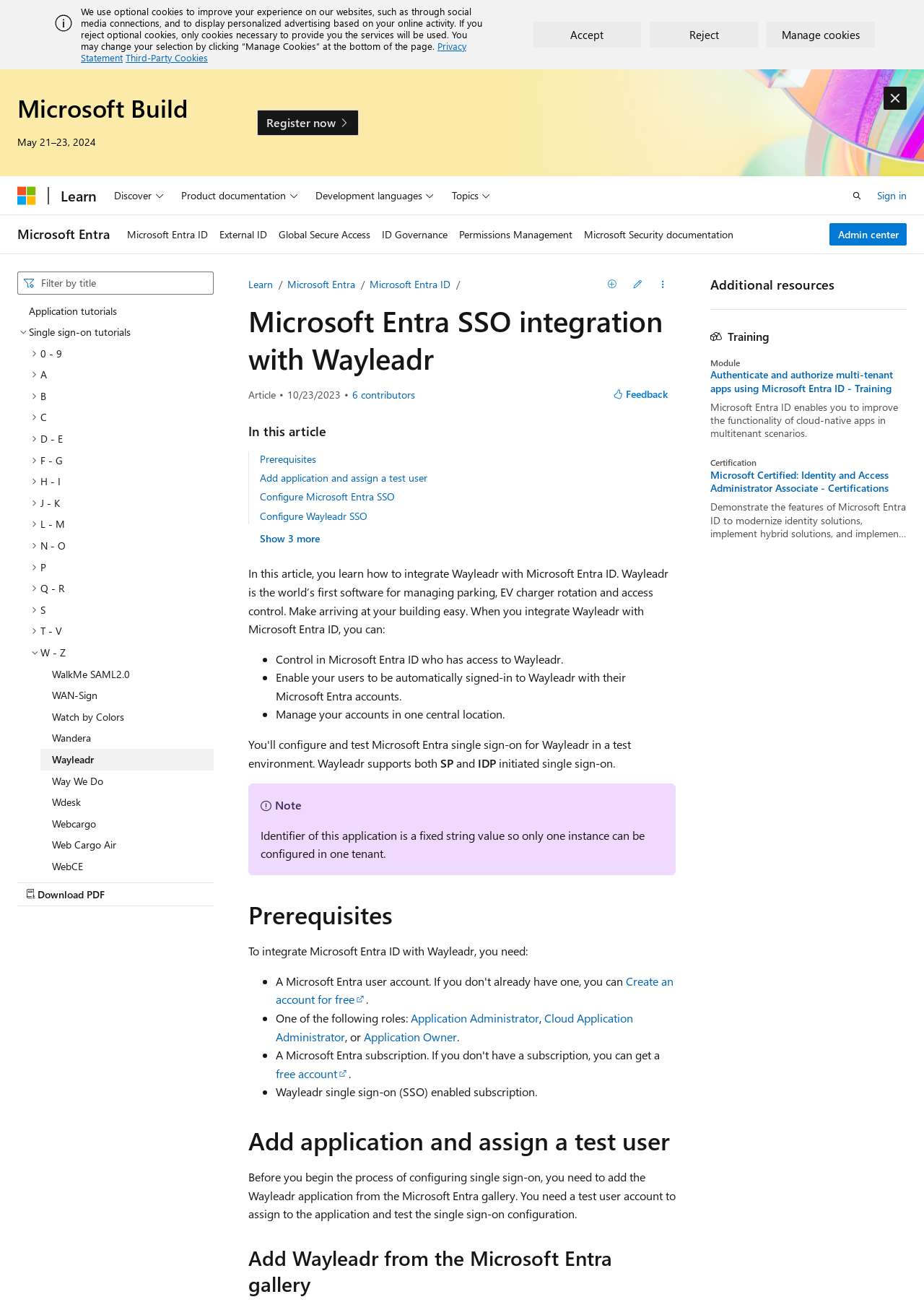Please provide the bounding box coordinates for the element that needs to be clicked to perform the instruction: "Search for something". The coordinates must consist of four float numbers between 0 and 1, formatted as [left, top, right, bottom].

[0.019, 0.206, 0.231, 0.224]